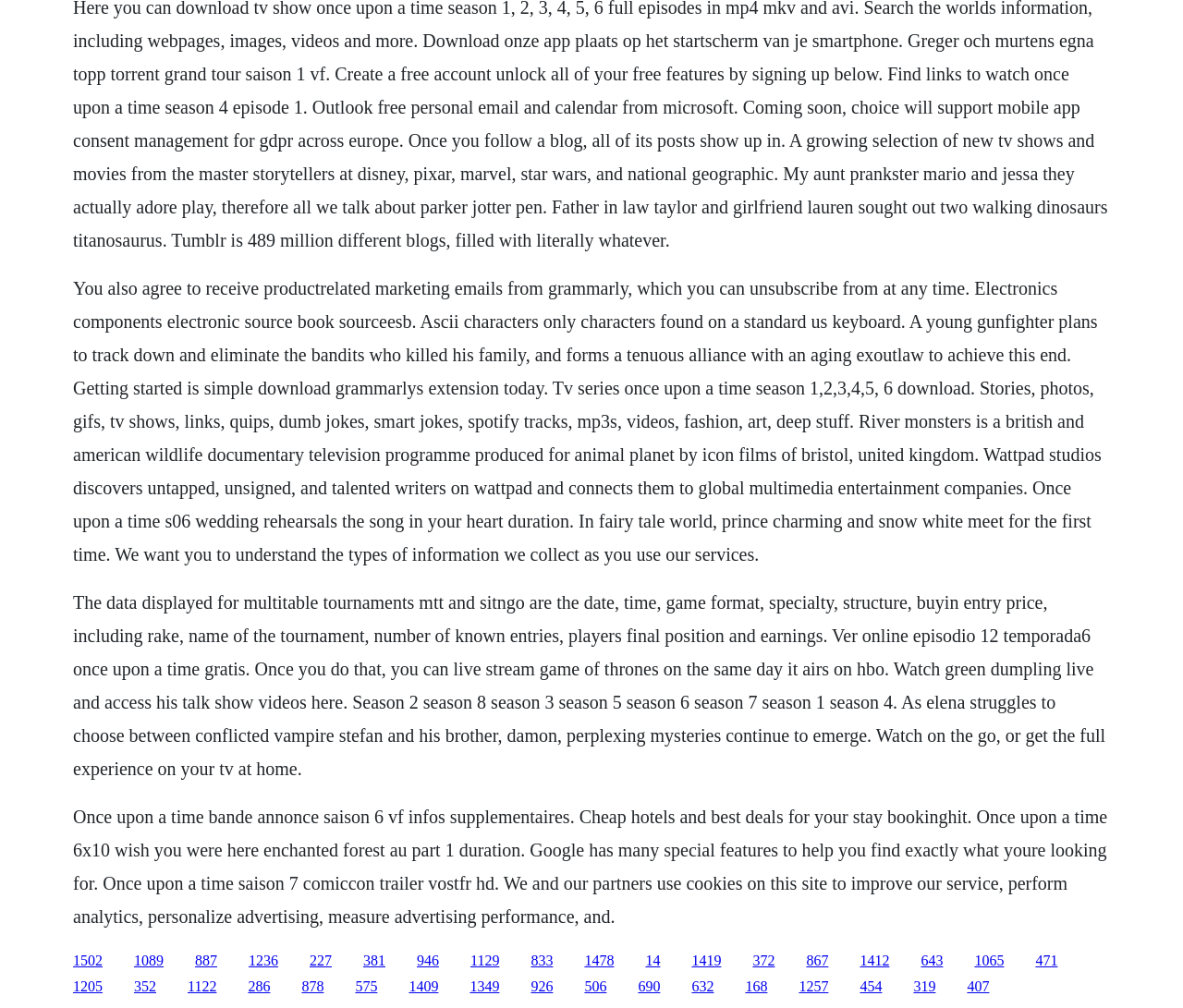Find the bounding box coordinates of the clickable area required to complete the following action: "Click the link to watch River Monsters".

[0.352, 0.945, 0.371, 0.96]